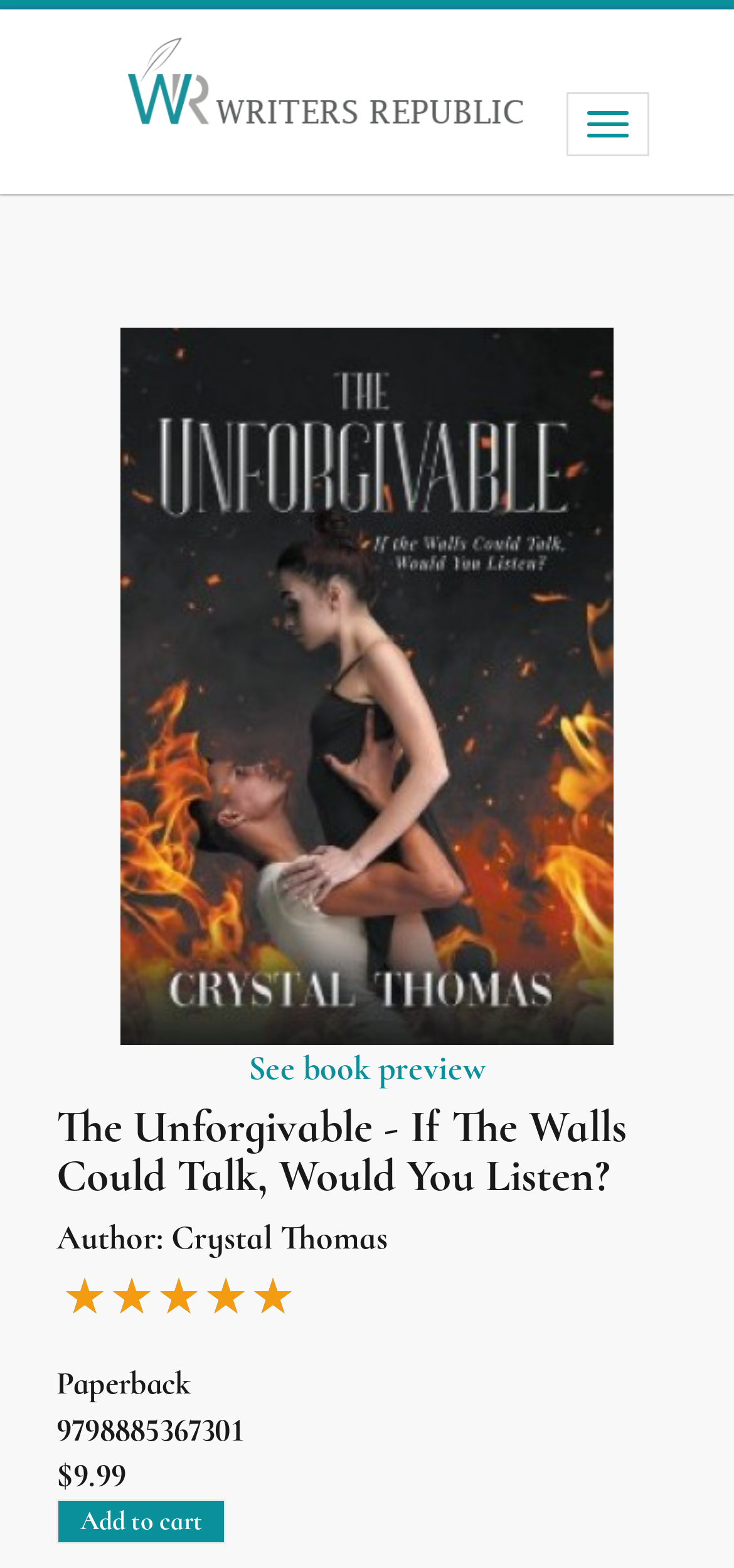Can you find the bounding box coordinates for the UI element given this description: "Toggle navigation"? Provide the coordinates as four float numbers between 0 and 1: [left, top, right, bottom].

[0.772, 0.059, 0.885, 0.1]